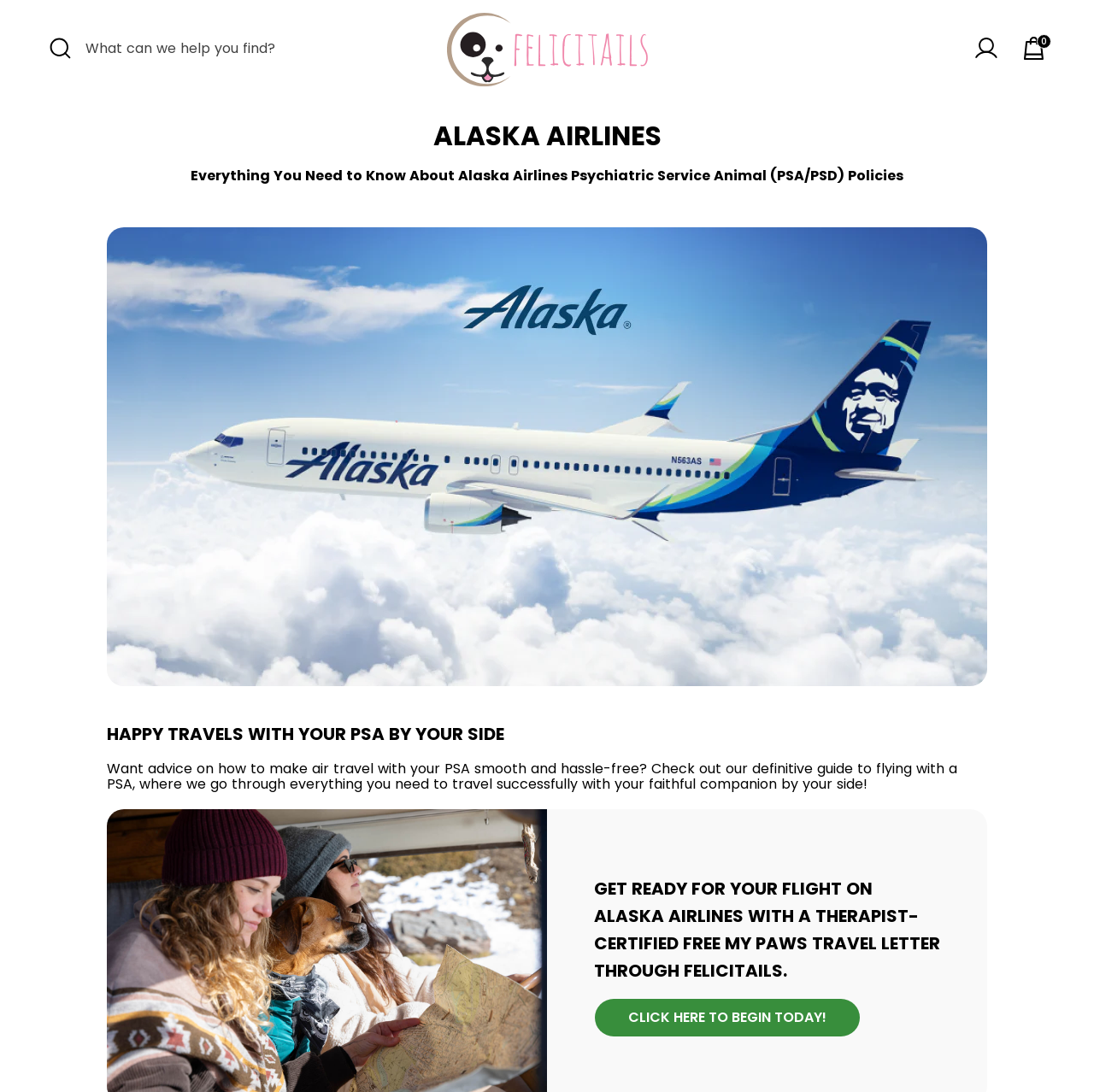What is the name of the logo shown on the webpage?
Give a single word or phrase answer based on the content of the image.

Felicitails